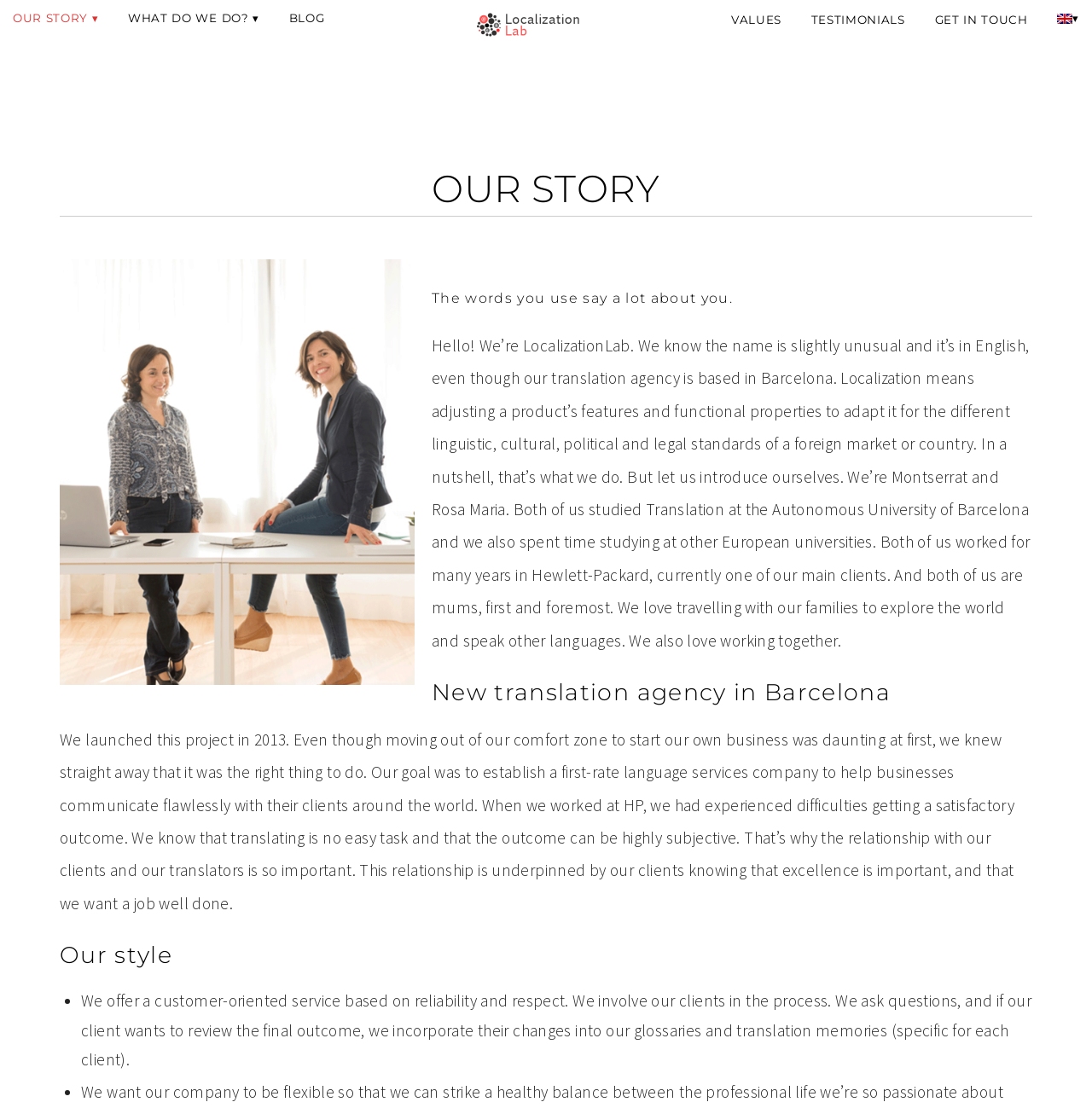Please predict the bounding box coordinates of the element's region where a click is necessary to complete the following instruction: "Change language to English". The coordinates should be represented by four float numbers between 0 and 1, i.e., [left, top, right, bottom].

[0.956, 0.0, 1.0, 0.033]